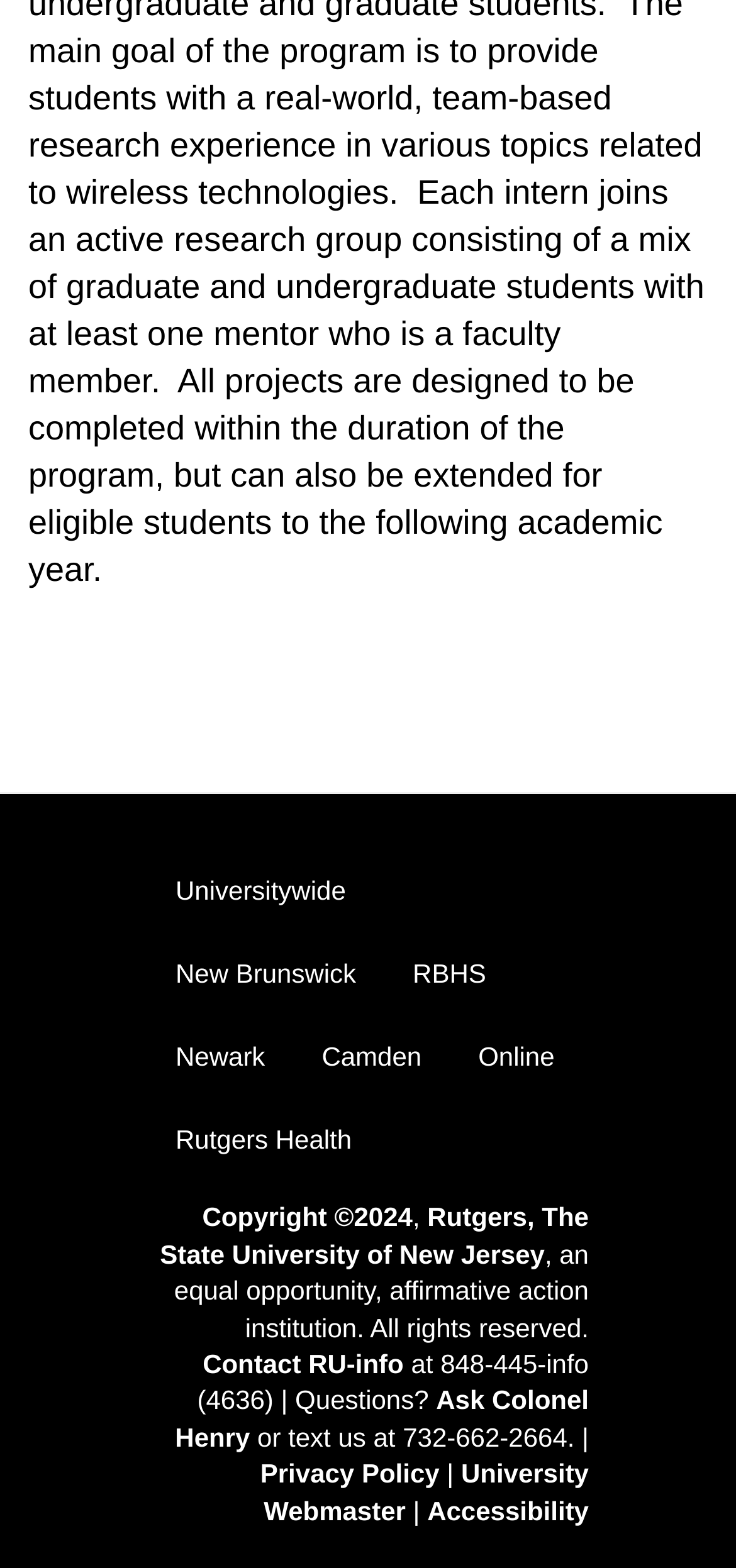What is the name of the university?
Look at the screenshot and respond with a single word or phrase.

Rutgers